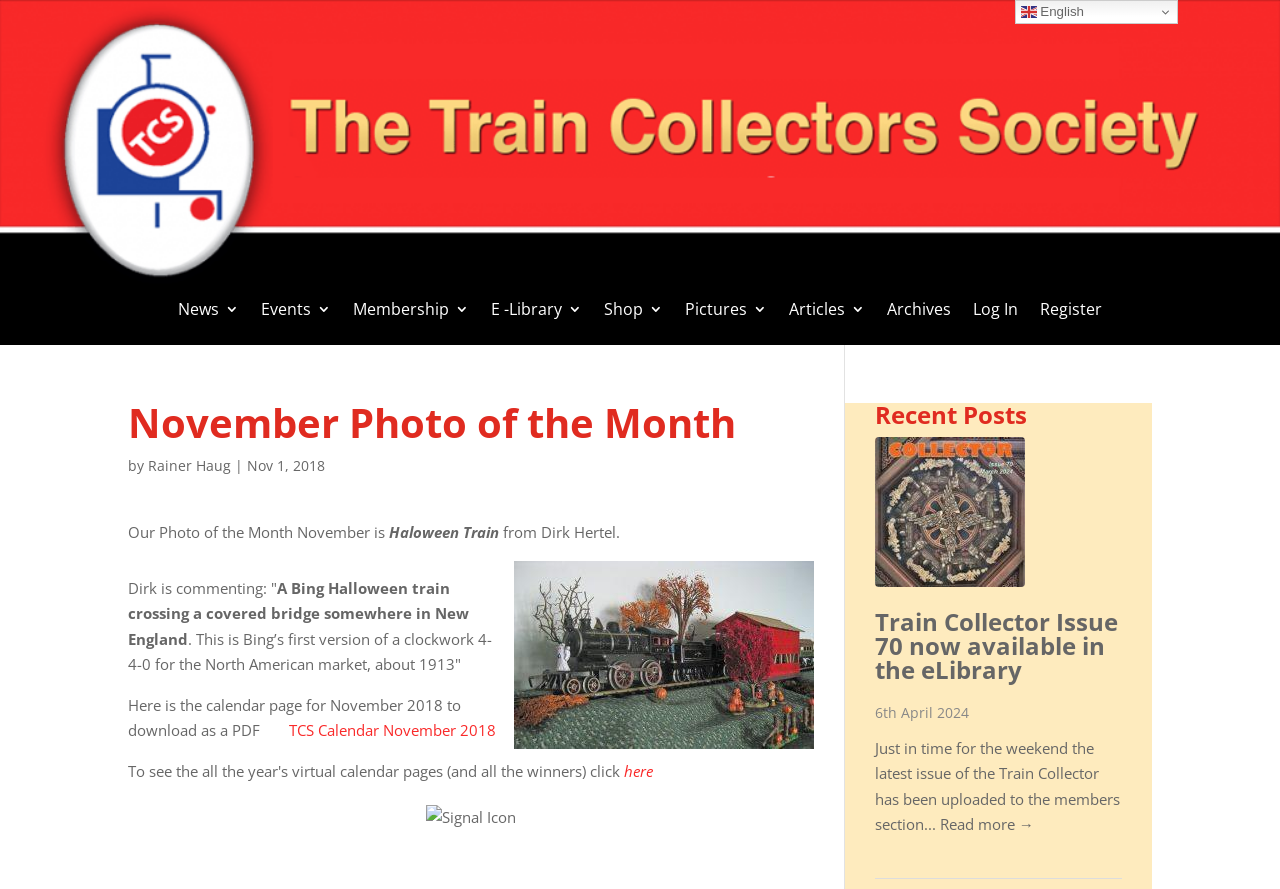Please specify the bounding box coordinates of the element that should be clicked to execute the given instruction: 'Read the 'Recent Posts''. Ensure the coordinates are four float numbers between 0 and 1, expressed as [left, top, right, bottom].

[0.683, 0.453, 0.877, 0.492]